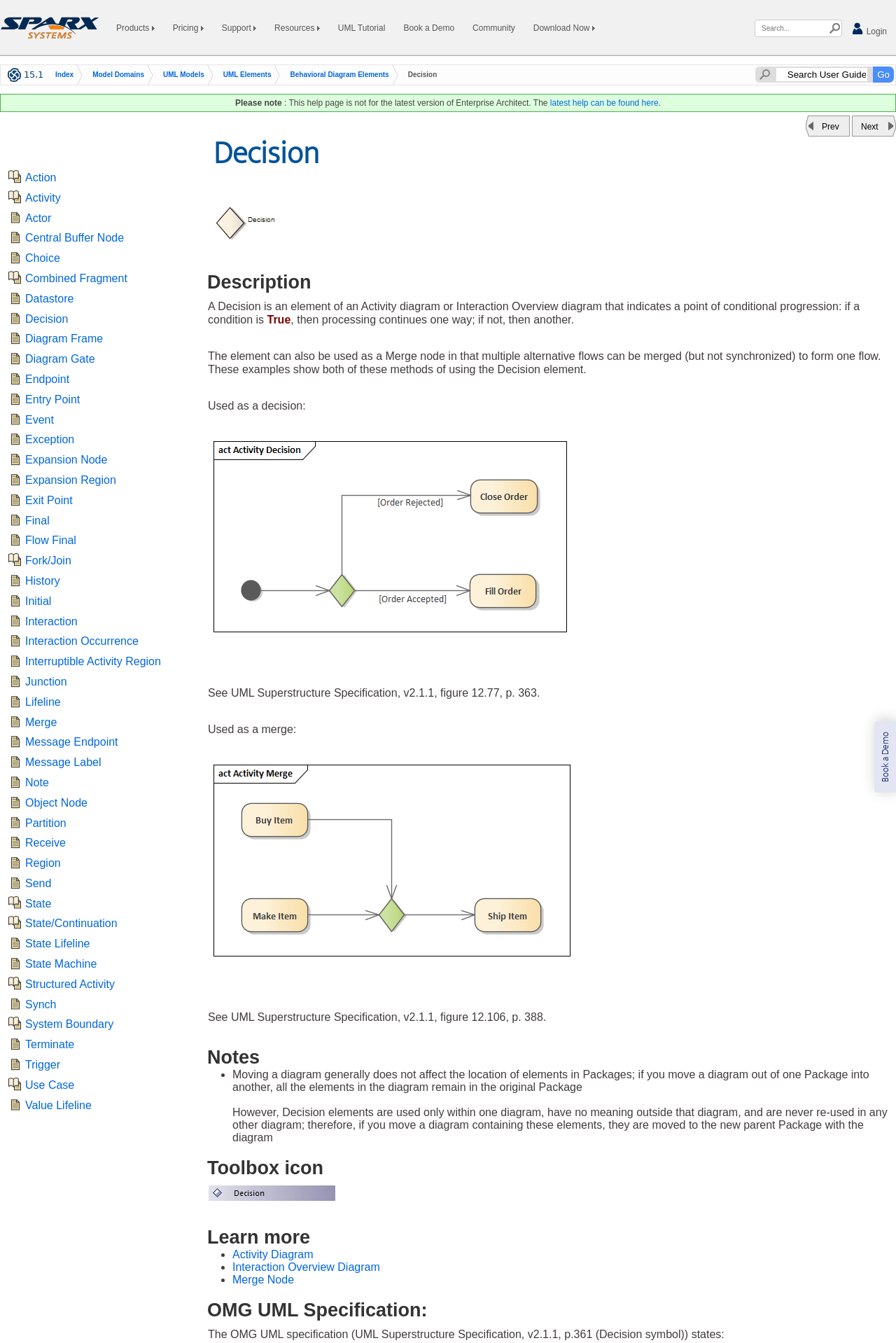Locate the bounding box coordinates of the element to click to perform the following action: 'Search for 'UML Tutorial''. The coordinates should be given as four float values between 0 and 1, in the form of [left, top, right, bottom].

[0.367, 0.008, 0.44, 0.033]